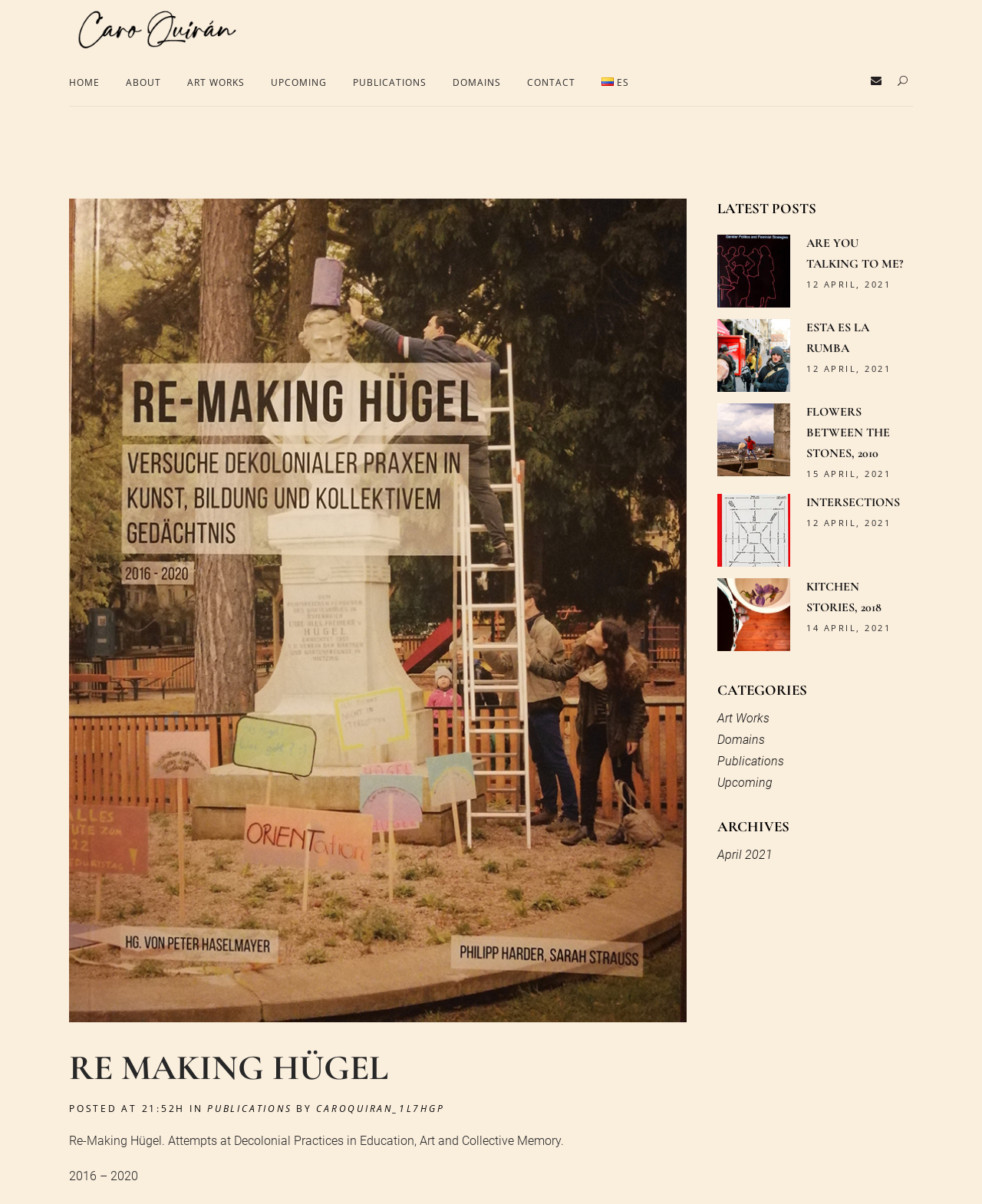Indicate the bounding box coordinates of the clickable region to achieve the following instruction: "read about Re-Making Hügel."

[0.07, 0.872, 0.699, 0.901]